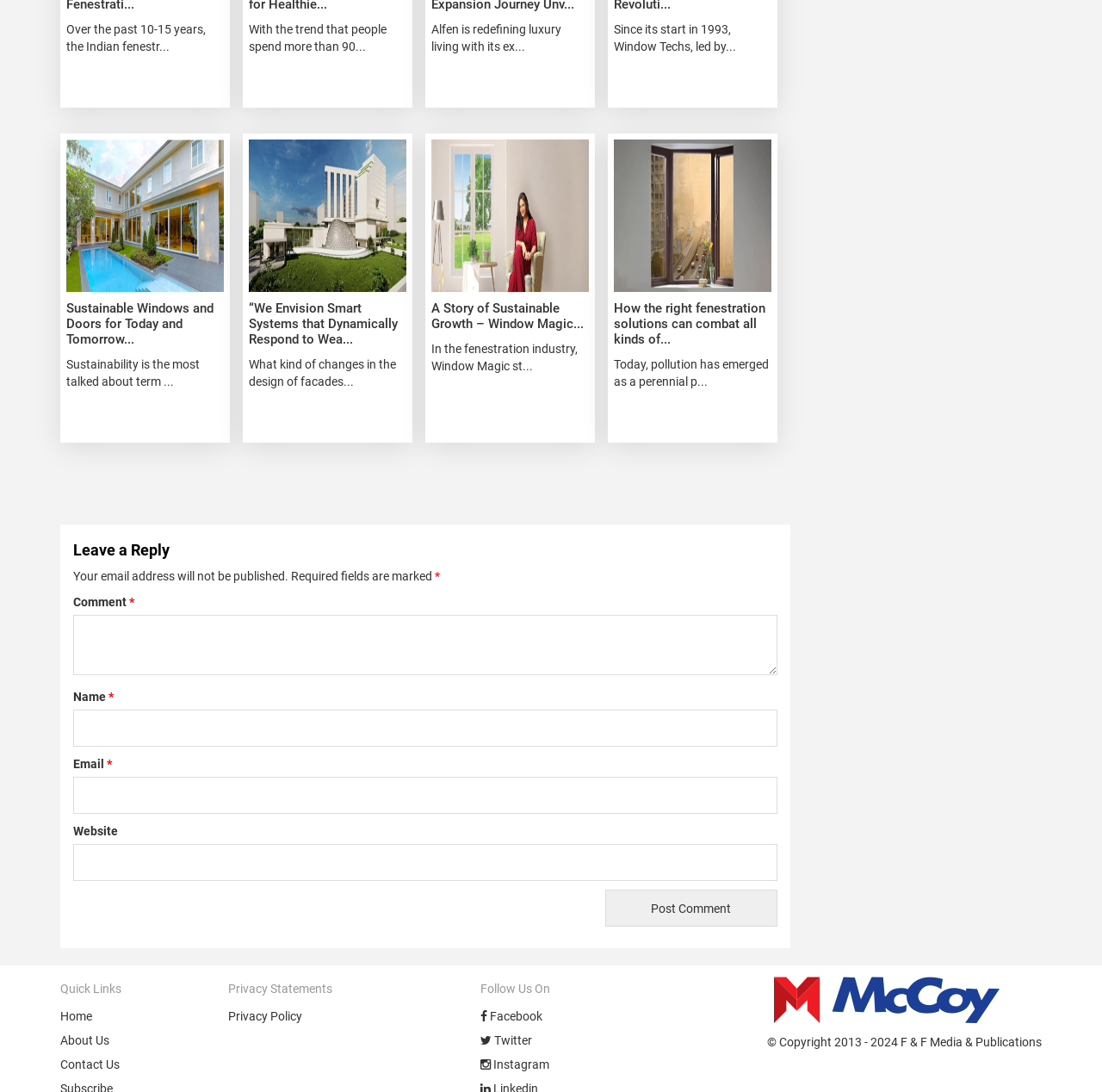Locate the bounding box coordinates of the clickable area needed to fulfill the instruction: "Follow on Facebook".

[0.436, 0.925, 0.492, 0.937]